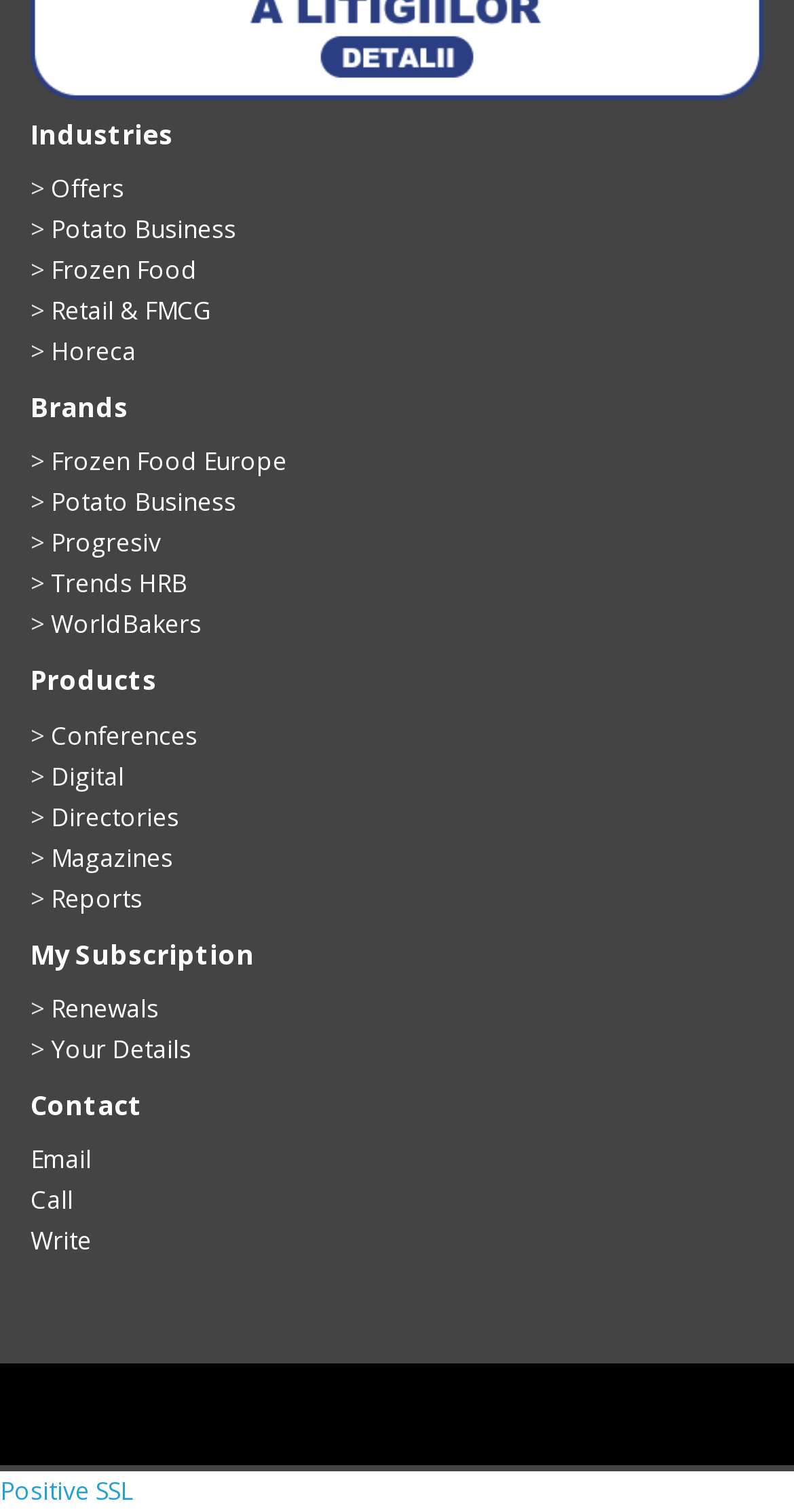Please find the bounding box coordinates of the element that must be clicked to perform the given instruction: "Contact via Email". The coordinates should be four float numbers from 0 to 1, i.e., [left, top, right, bottom].

[0.038, 0.755, 0.115, 0.778]